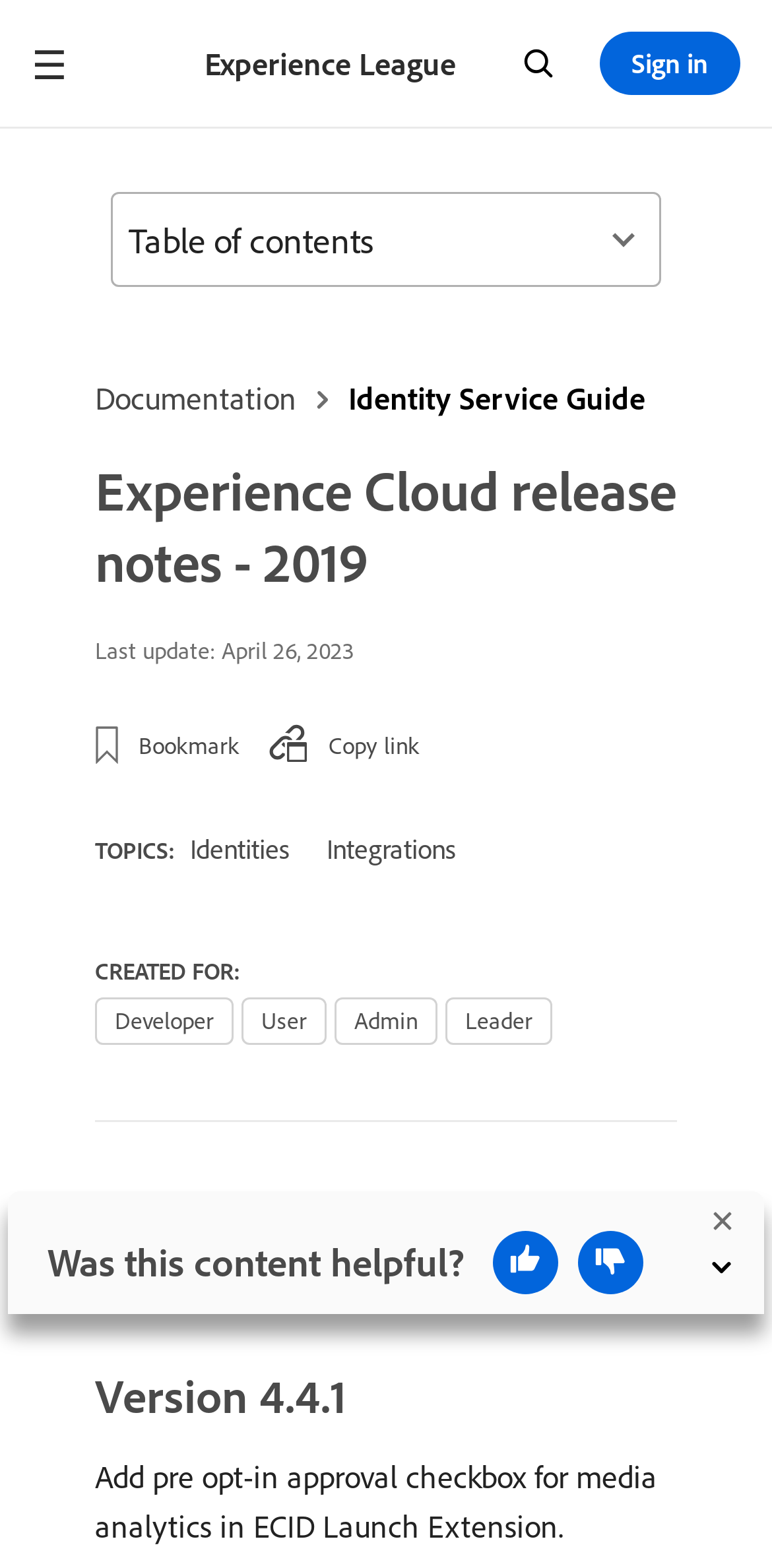Extract the bounding box coordinates for the HTML element that matches this description: "Table of contents". The coordinates should be four float numbers between 0 and 1, i.e., [left, top, right, bottom].

[0.144, 0.122, 0.856, 0.183]